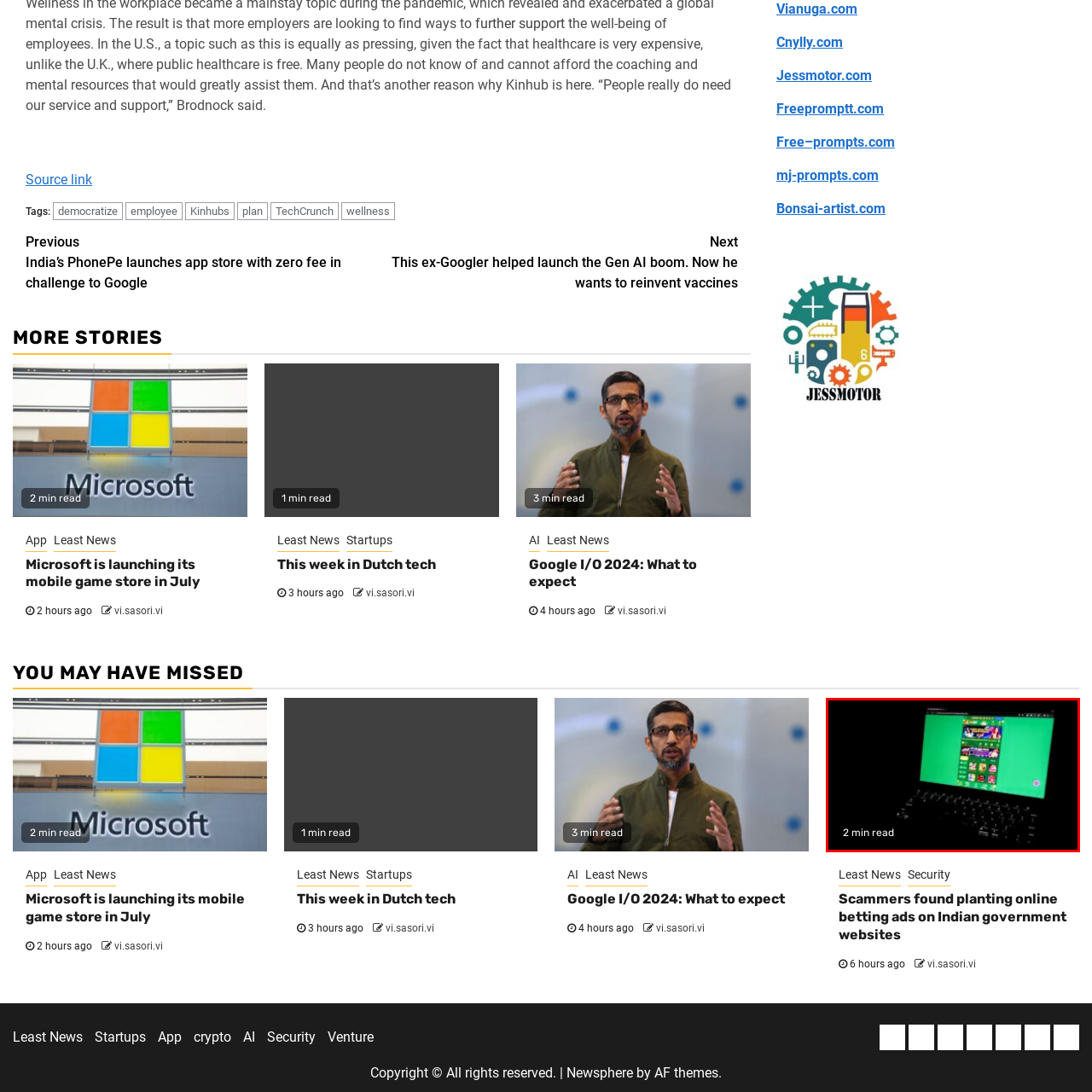Elaborate on the scene depicted inside the red bounding box.

The image depicts a laptop displaying an online betting advertisement, illuminated against a dark background. The interface of the ad features a vibrant green color scheme and includes various game options, likely enticing users to engage with gambling activities. Below the laptop, there is a label indicating "2 min read," suggesting that this content is designed for quick consumption. The context of the ad is taken from the Indian government's website, which has been noted for redirecting to such advertisements, raising questions about online gambling regulations and accessibility in the region.